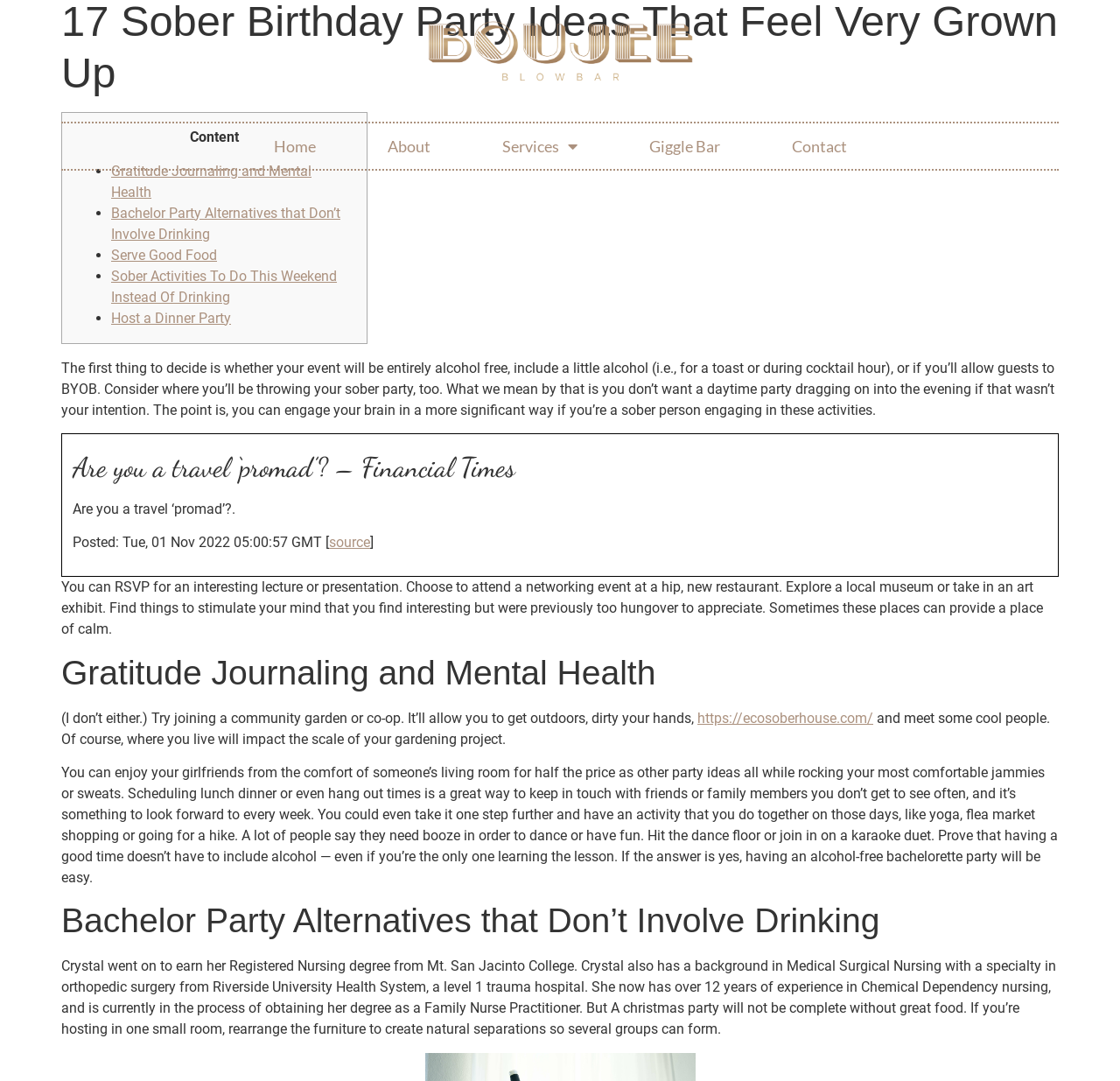Please give a concise answer to this question using a single word or phrase: 
What is a benefit of hosting a sober party?

More meaningful interactions